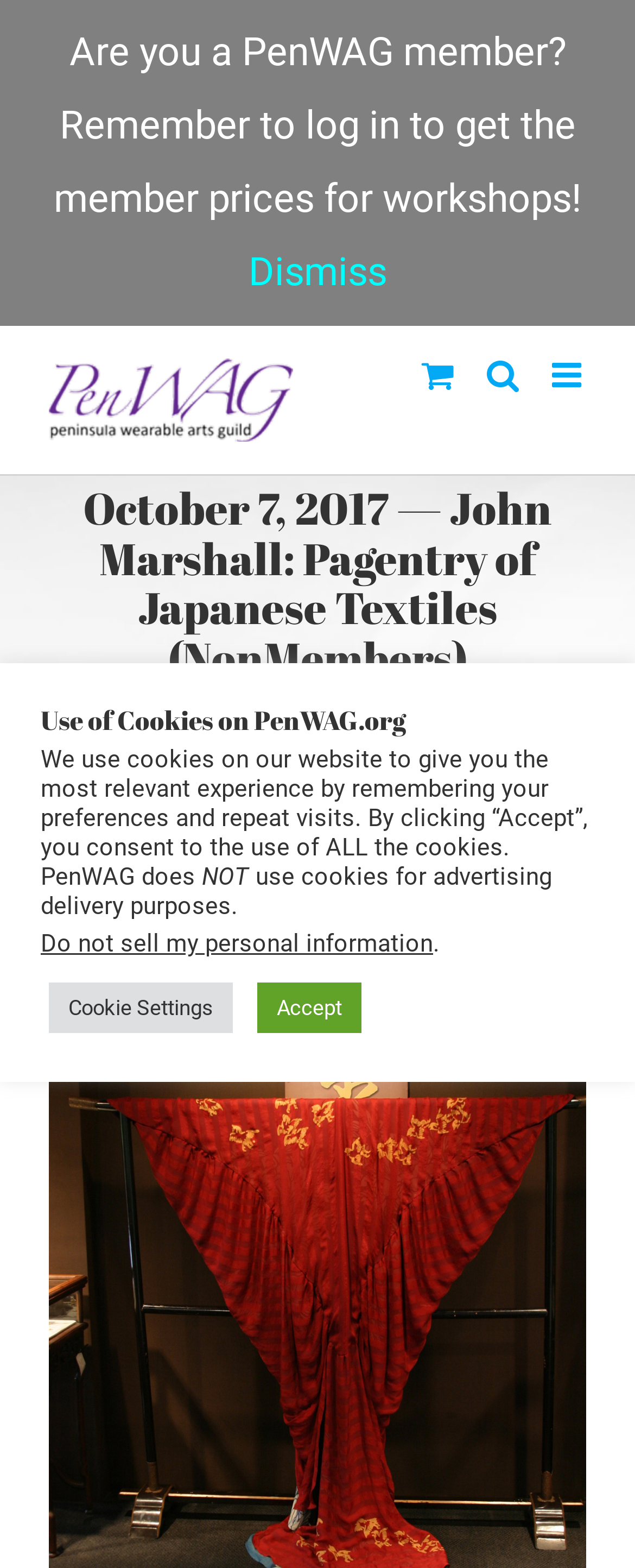Find the bounding box coordinates of the clickable region needed to perform the following instruction: "Dismiss the notification". The coordinates should be provided as four float numbers between 0 and 1, i.e., [left, top, right, bottom].

[0.391, 0.159, 0.609, 0.188]